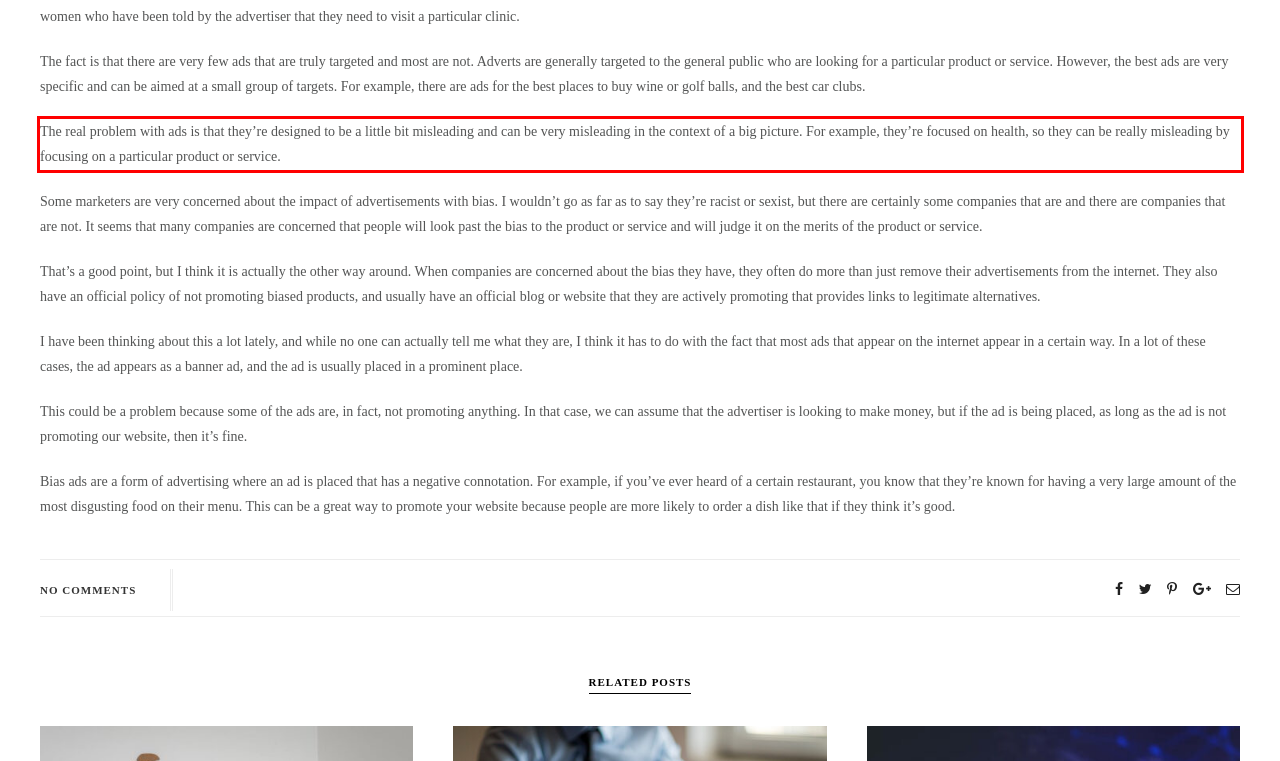Analyze the webpage screenshot and use OCR to recognize the text content in the red bounding box.

The real problem with ads is that they’re designed to be a little bit misleading and can be very misleading in the context of a big picture. For example, they’re focused on health, so they can be really misleading by focusing on a particular product or service.